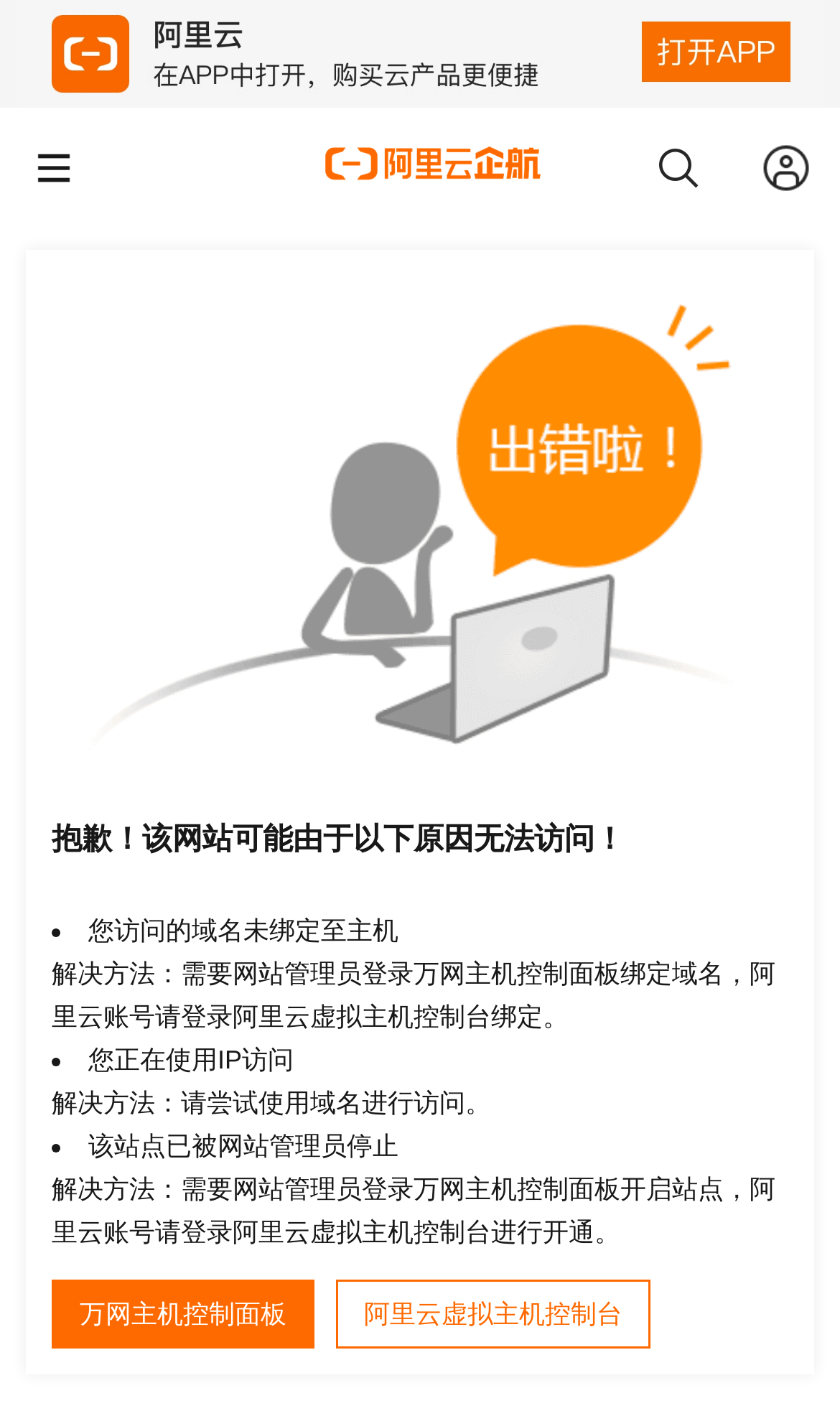What is the solution to the problem of the domain name not being bound to the host?
Using the details from the image, give an elaborate explanation to answer the question.

I looked at the StaticText element with the ID 166, which describes the solution to the problem of the domain name not being bound to the host. The solution is to bind the domain name to the host, which can be done by logging into the 万网主机控制面板 or 阿里云虚拟主机控制台.